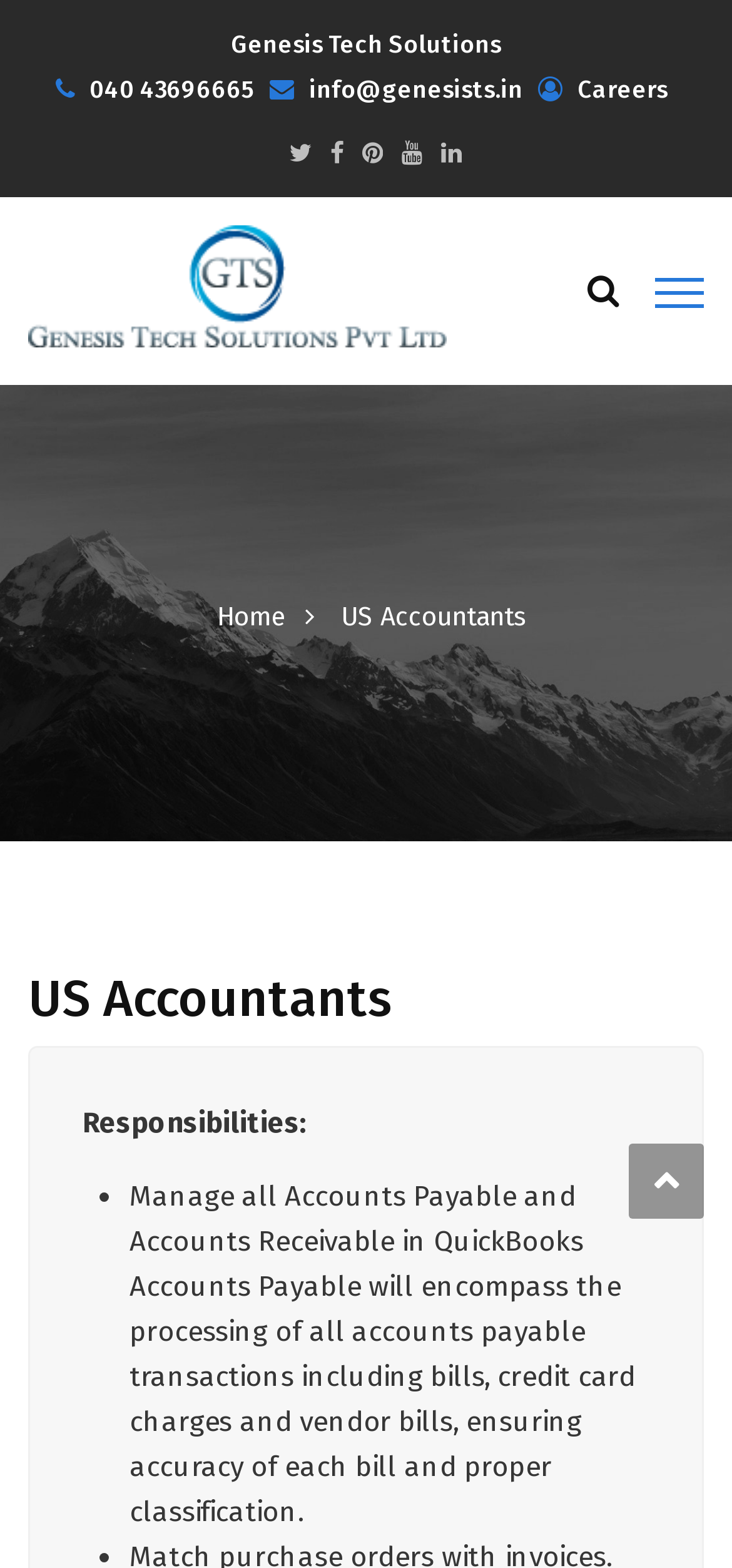Please provide a comprehensive answer to the question based on the screenshot: What is the phone number?

I found the phone number by looking at the top section of the webpage, where there is a layout table with several elements. One of the elements is a static text with the OCR text '040 43696665', which appears to be a phone number.